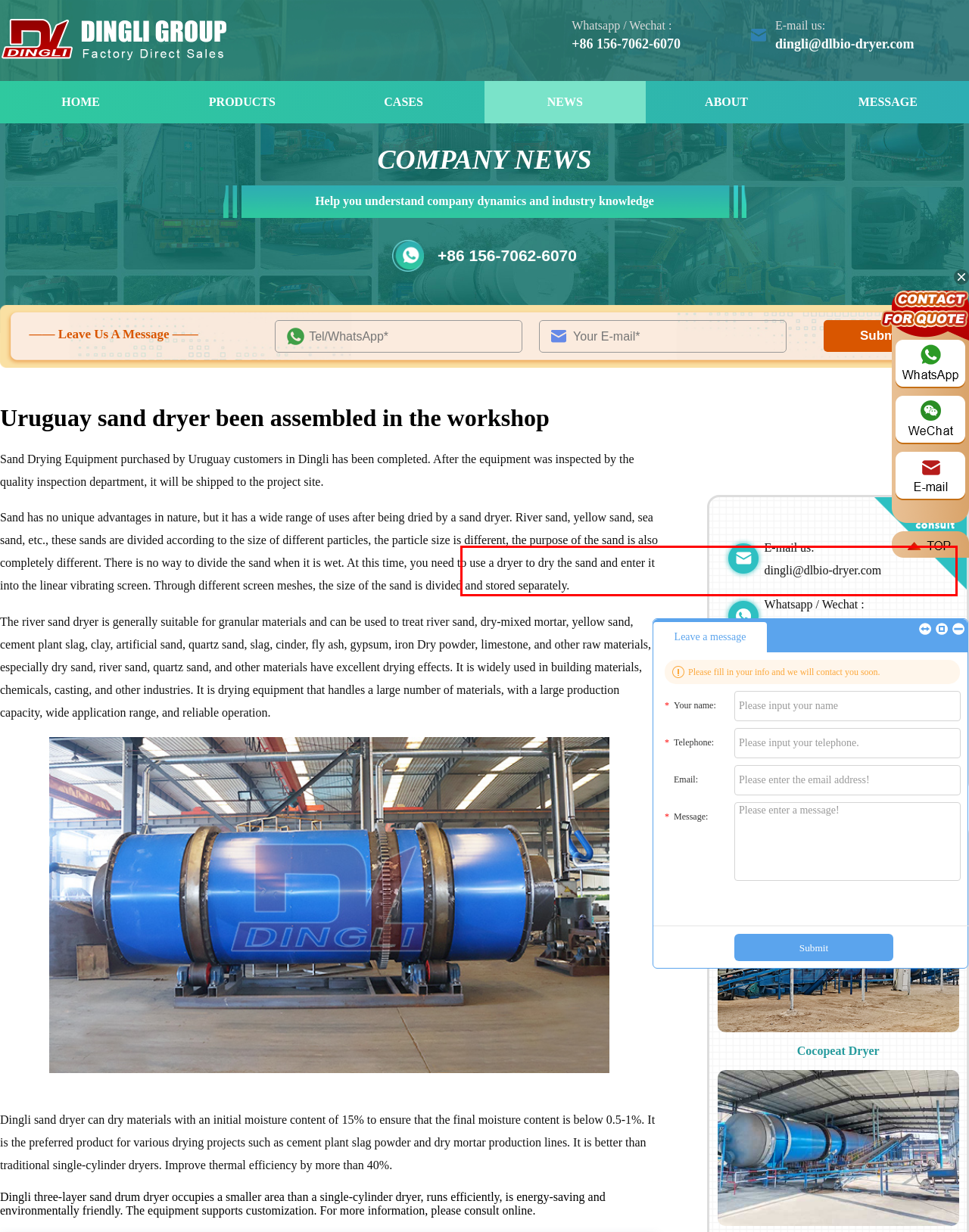Please analyze the provided webpage screenshot and perform OCR to extract the text content from the red rectangle bounding box.

We are a 15 years factory, all our machinery are manufactured by ourselves, factory direct sales, product quality and after-sales service can be guarantee.